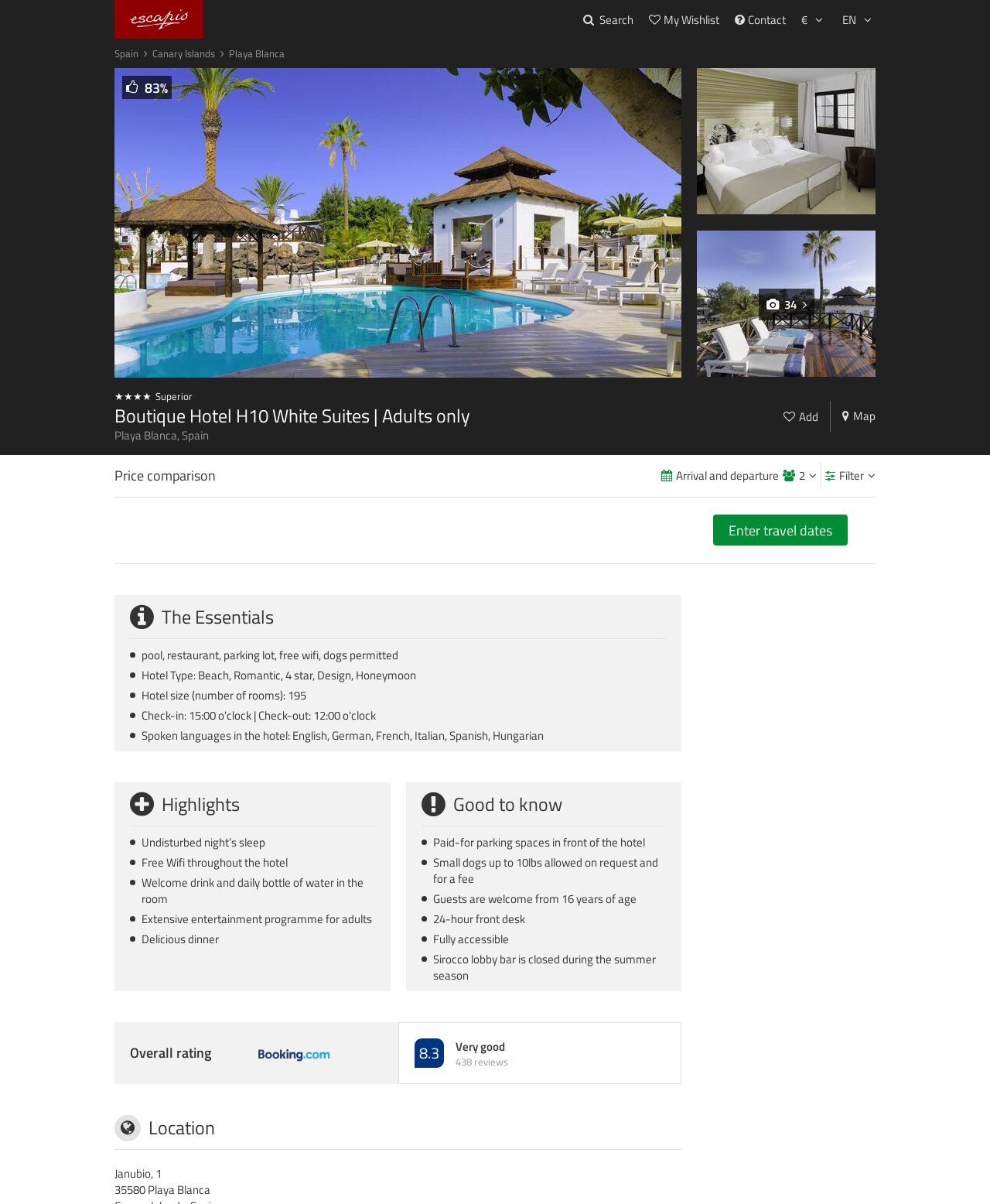Determine the bounding box for the HTML element described here: "Enter travel dates". The coordinates should be given as [left, top, right, bottom] with each number being a float between 0 and 1.

[0.72, 0.428, 0.856, 0.453]